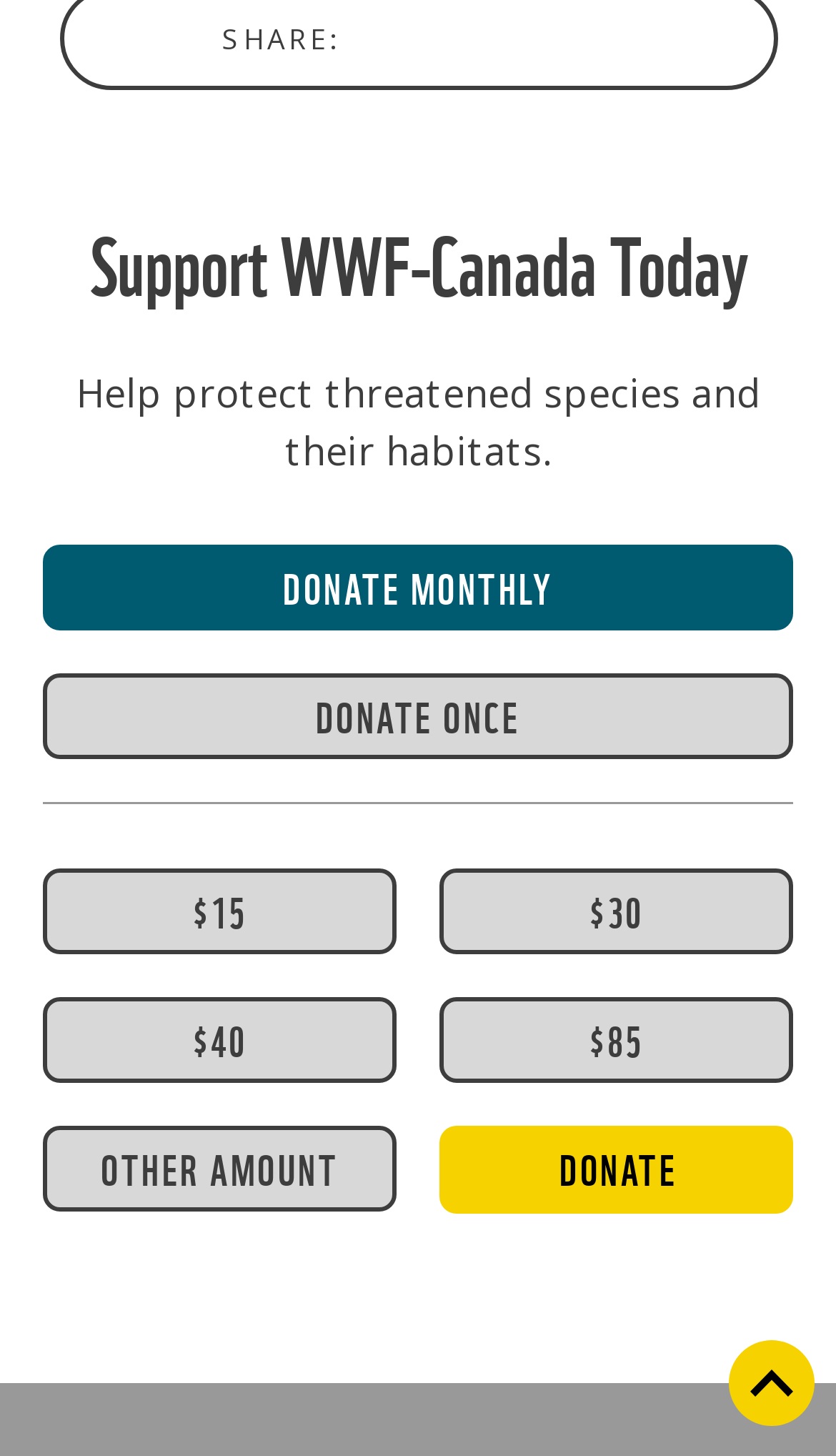Carefully observe the image and respond to the question with a detailed answer:
How many donation amount options are available?

There are five radio buttons with different donation amounts: $15, $30, $40, $85, and OTHER AMOUNT.